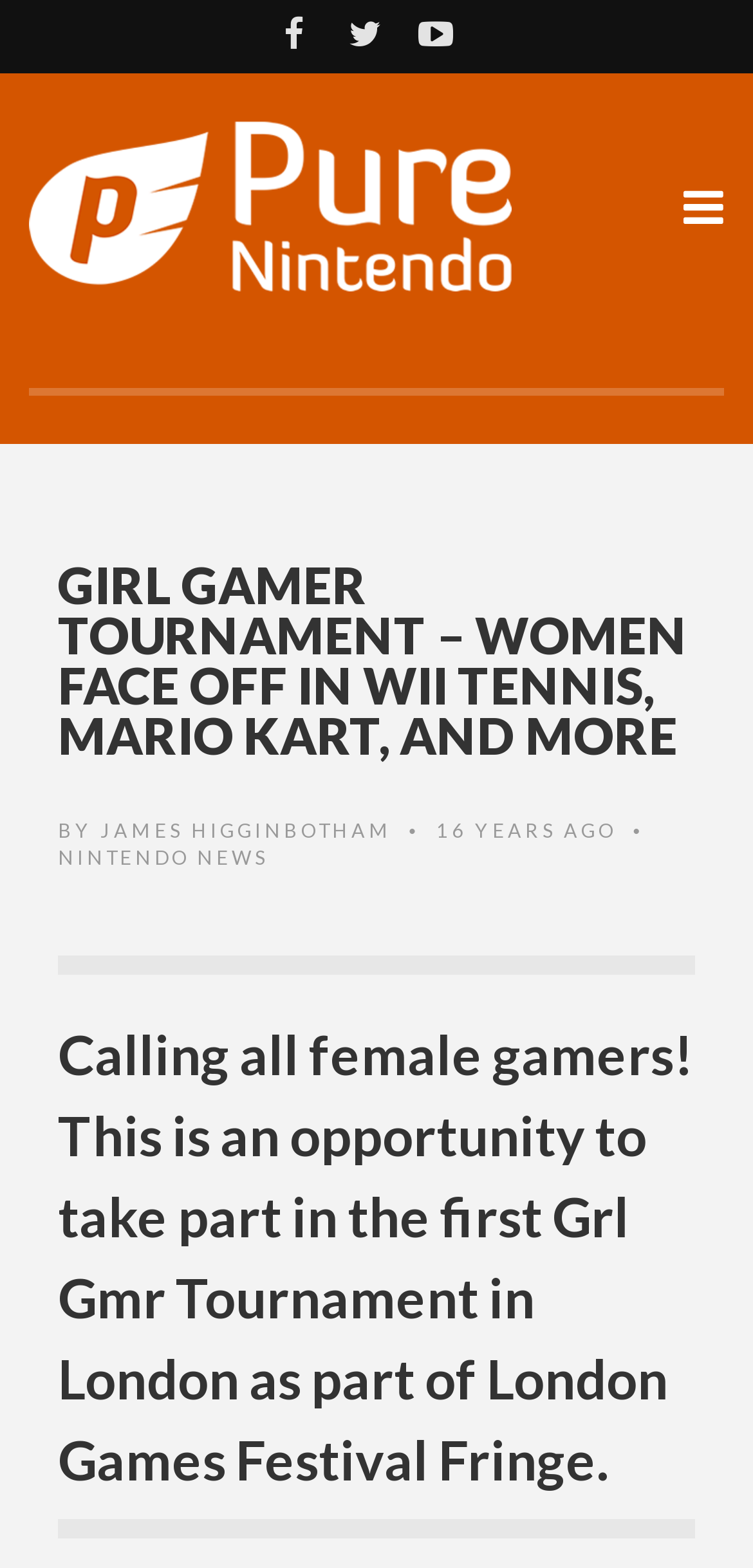How long ago was the article written?
Please give a detailed and elaborate answer to the question based on the image.

The time when the article was written can be determined by looking at the text below the main heading, where it says '16 YEARS AGO'.